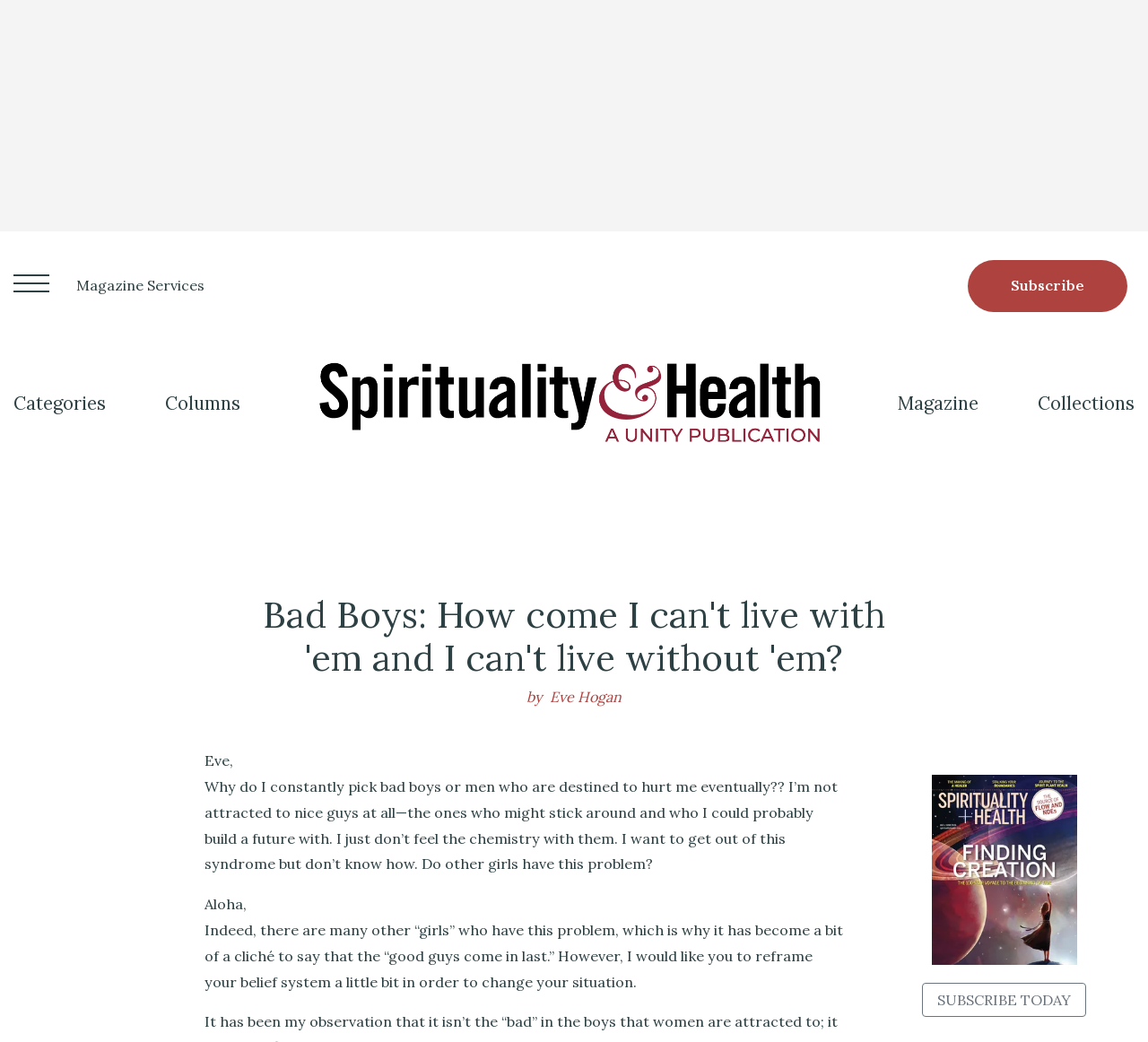Determine the bounding box coordinates of the clickable element to complete this instruction: "Read the article by Eve Hogan". Provide the coordinates in the format of four float numbers between 0 and 1, [left, top, right, bottom].

[0.479, 0.66, 0.541, 0.678]